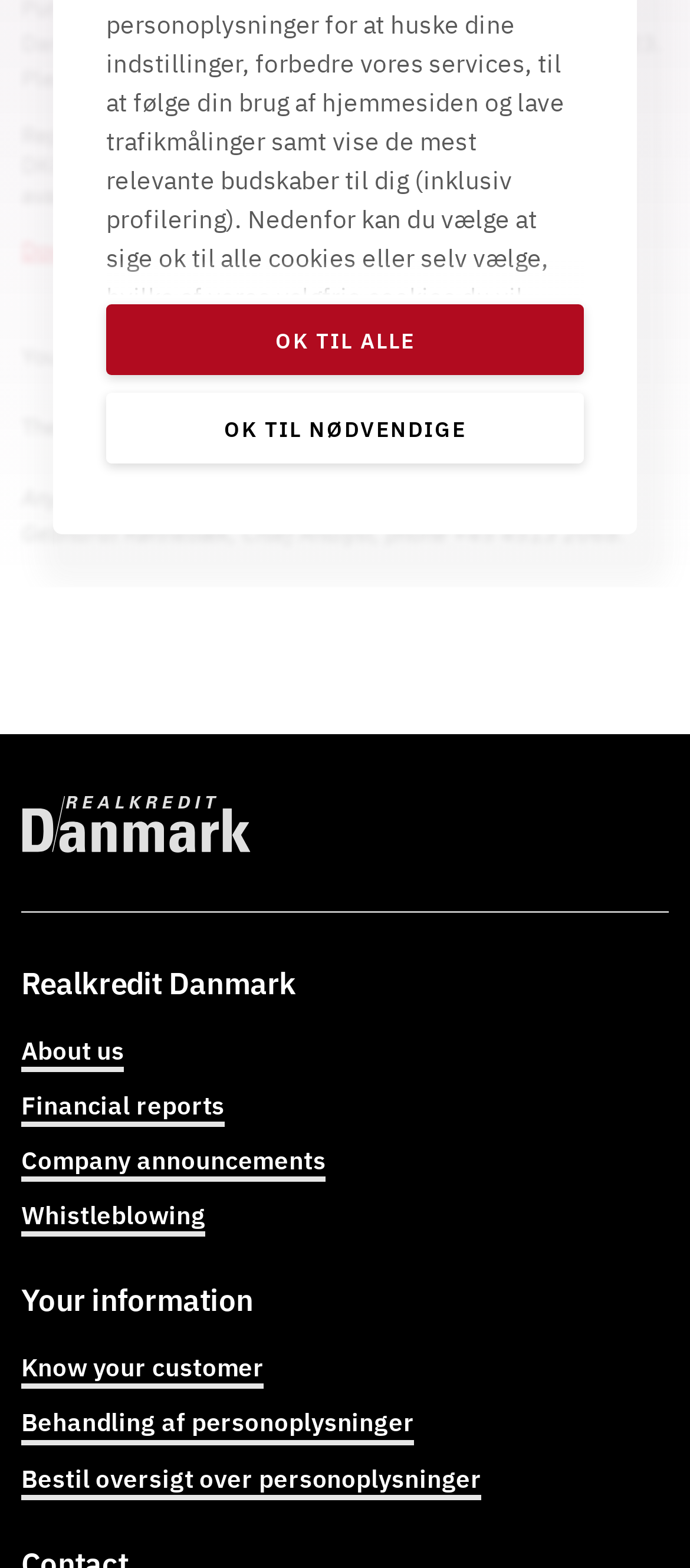Locate the bounding box coordinates for the element described below: "parent_node: Statistiske value="2"". The coordinates must be four float values between 0 and 1, formatted as [left, top, right, bottom].

[0.154, 0.704, 0.187, 0.719]